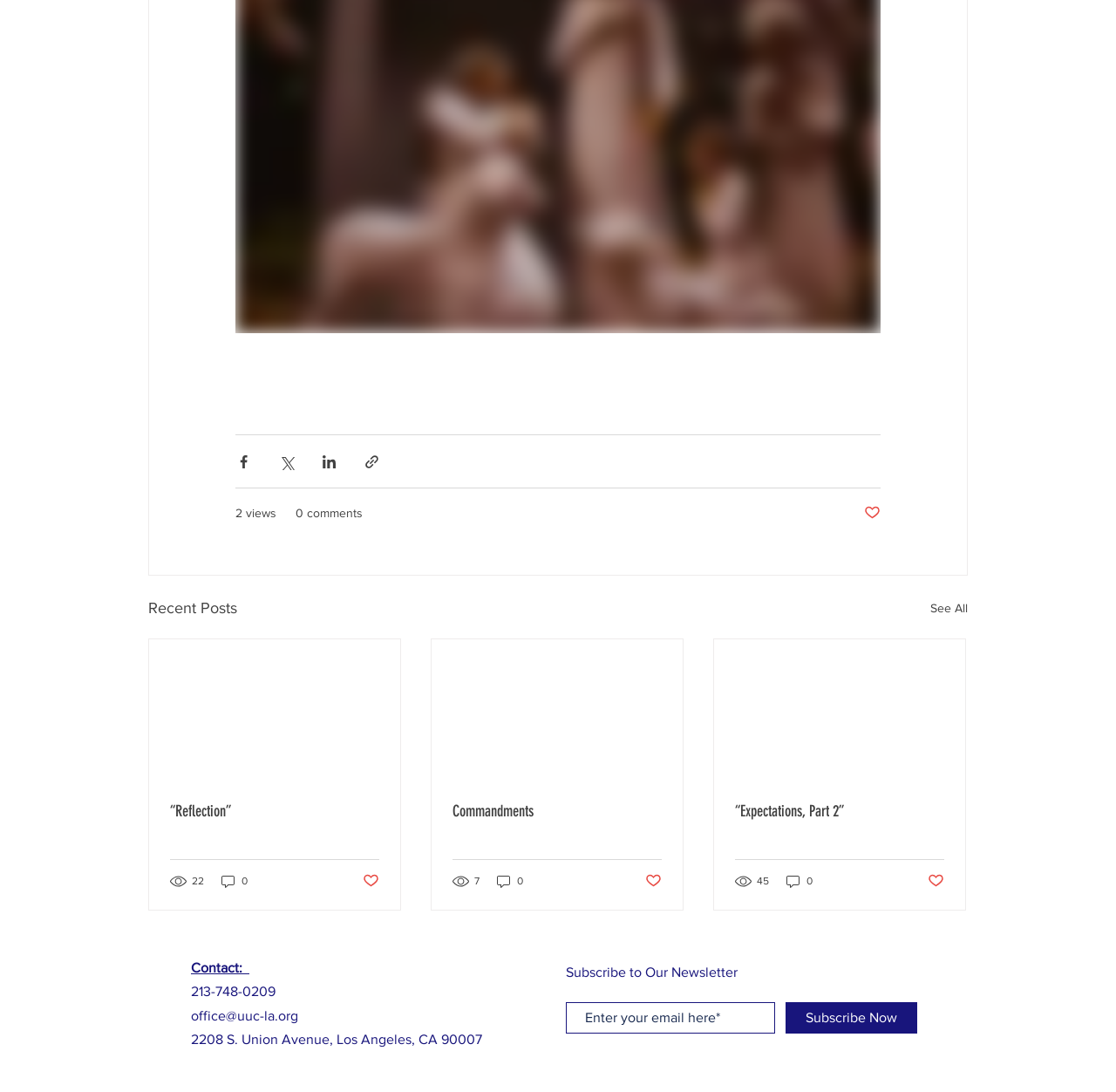What is the contact email address?
From the image, provide a succinct answer in one word or a short phrase.

office@uuc-la.org